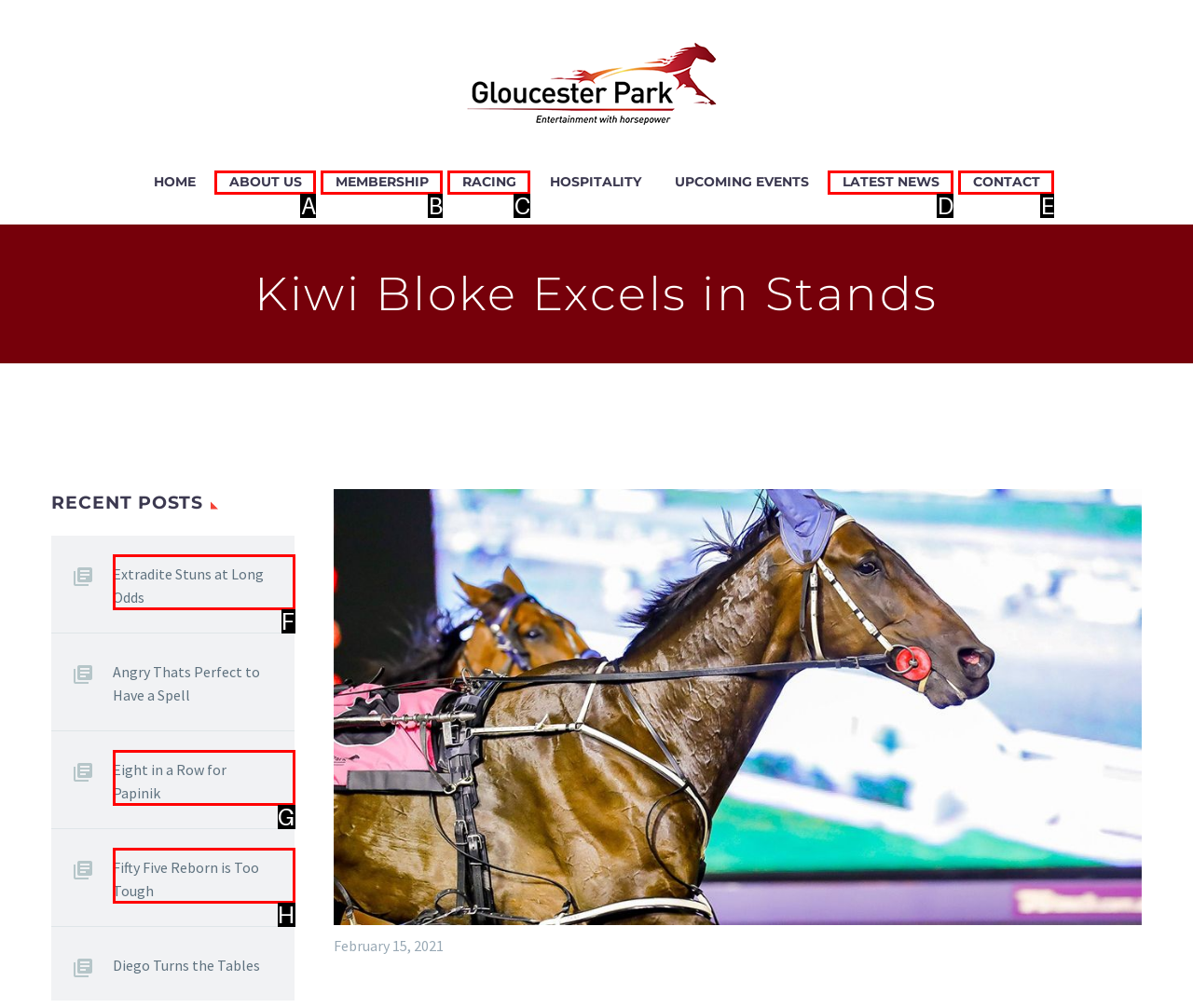Using the element description: About Us, select the HTML element that matches best. Answer with the letter of your choice.

A